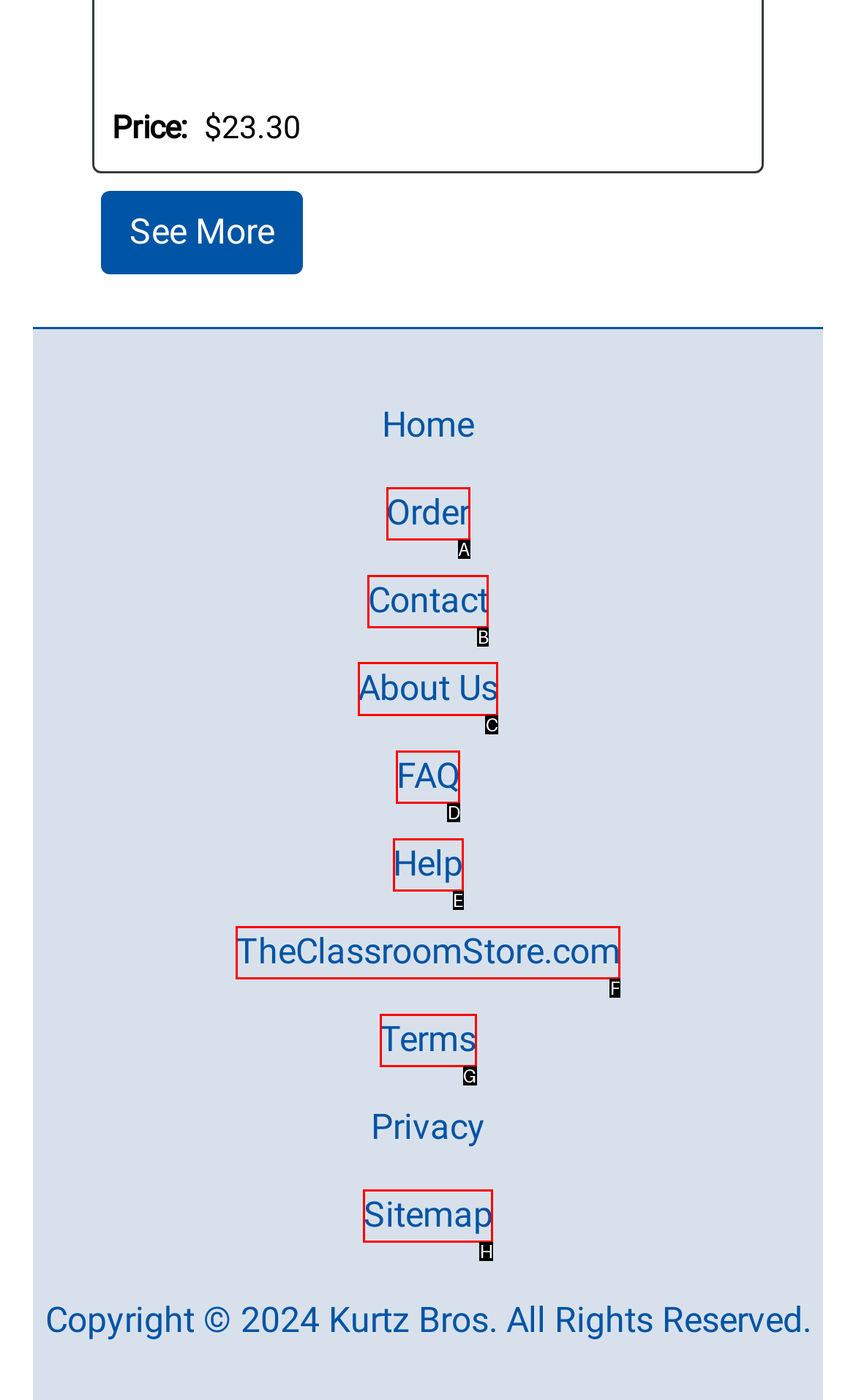Determine the letter of the UI element that will complete the task: learn about the company
Reply with the corresponding letter.

C